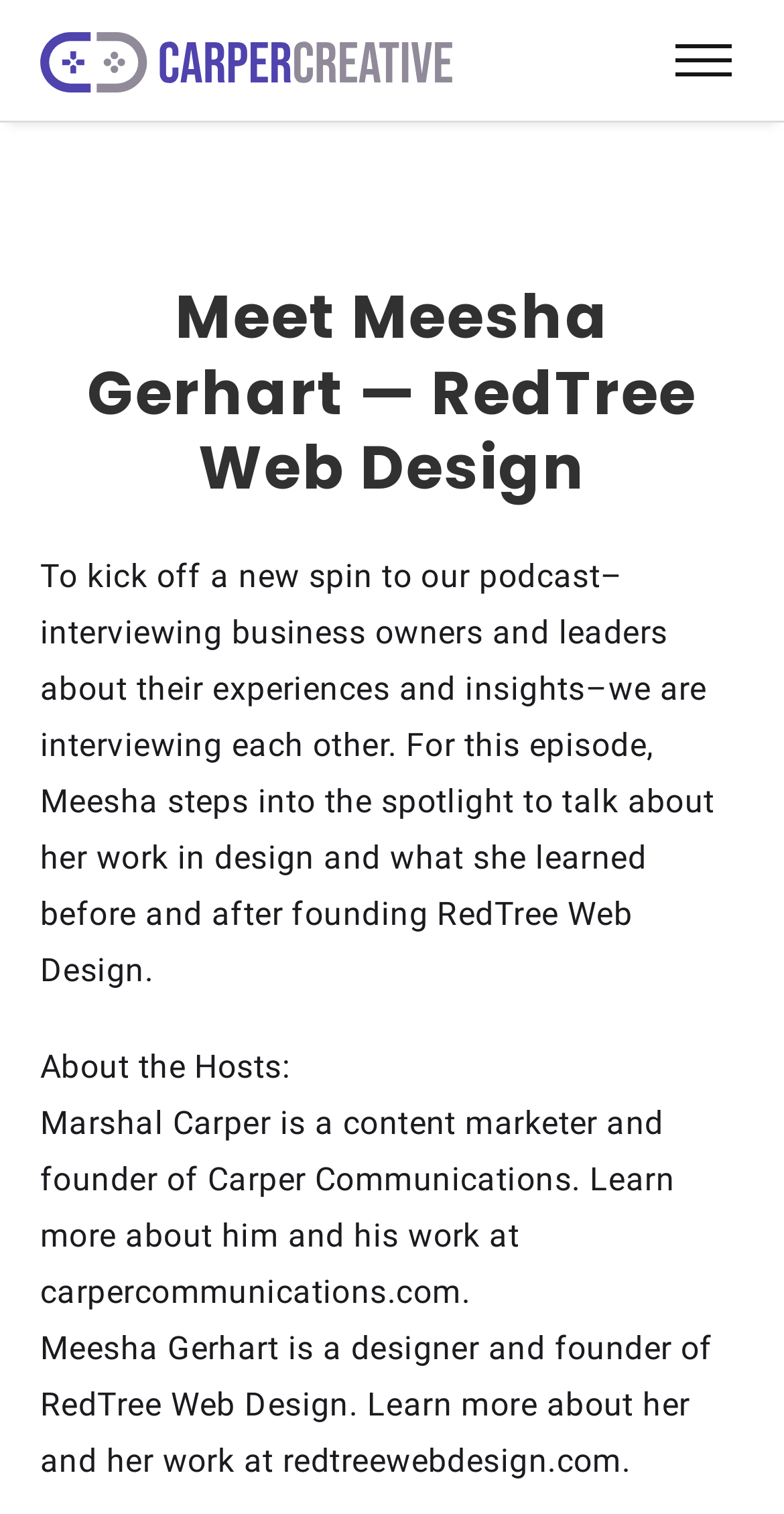What is the topic of the podcast episode?
Give a one-word or short phrase answer based on the image.

Design and founding RedTree Web Design